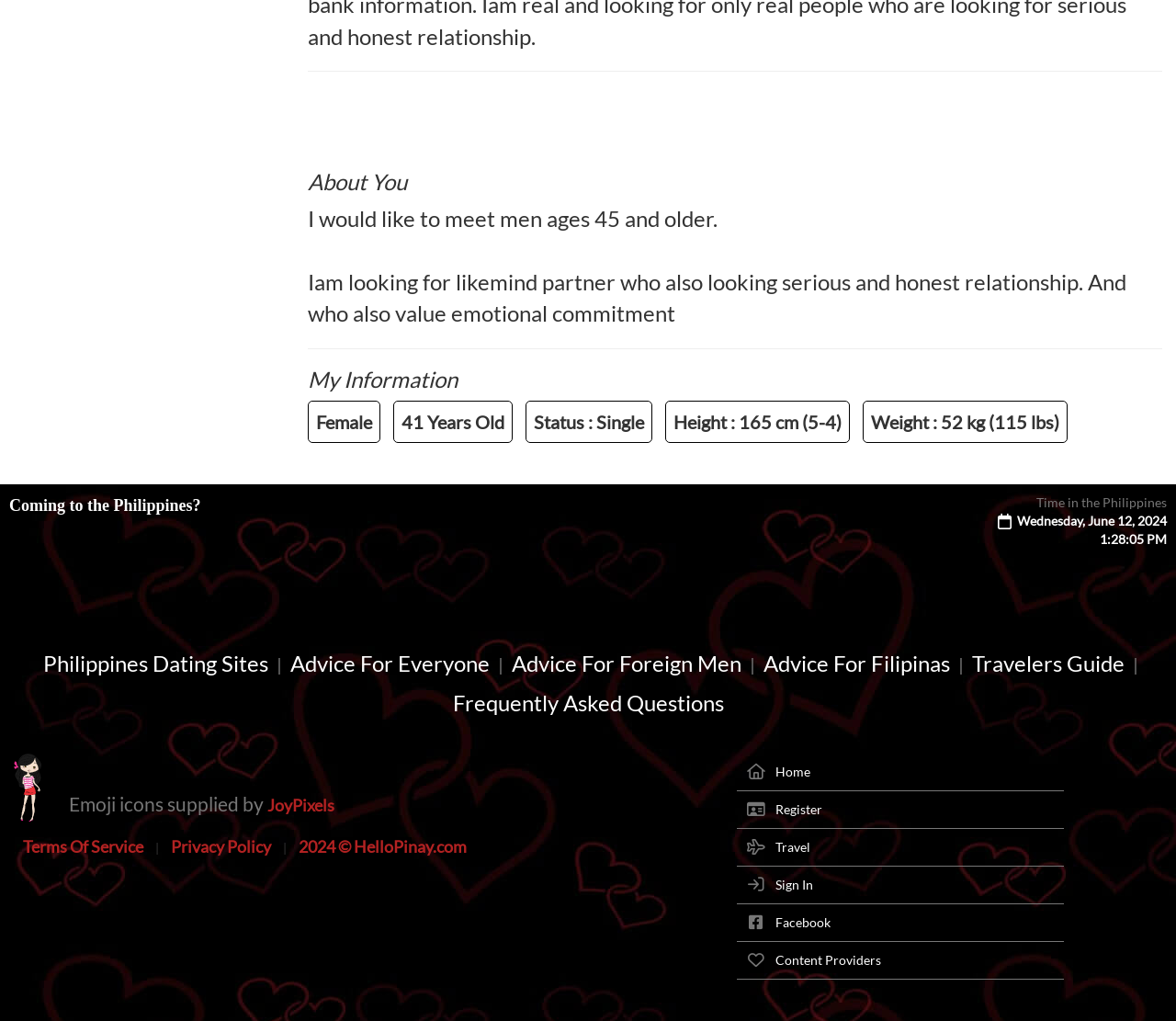What is the user looking for in a partner?
Based on the image, answer the question with as much detail as possible.

According to the 'About You' section, the user is looking for a 'likemind partner who also looking serious and honest relationship'.